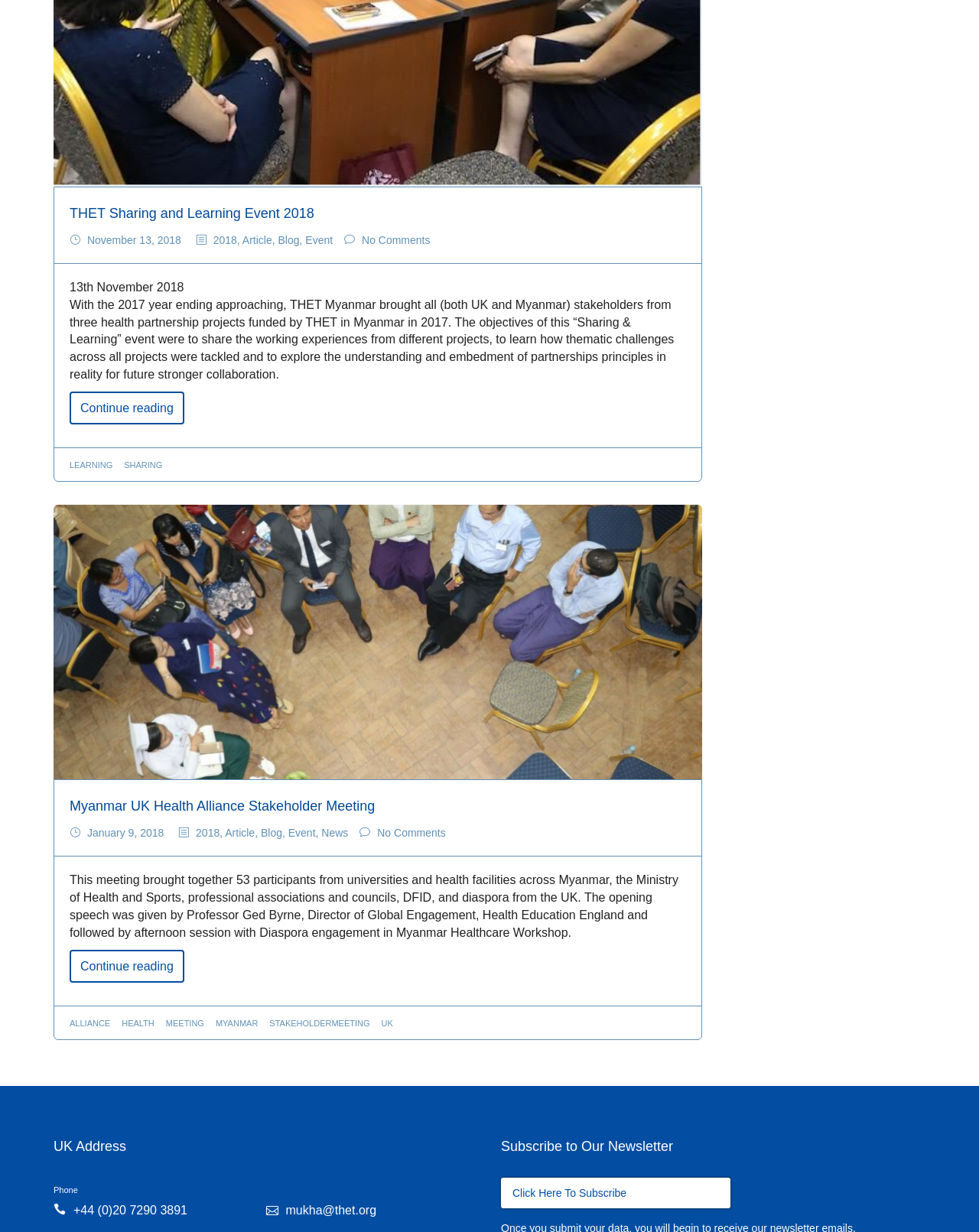Answer the question with a brief word or phrase:
What is the title of the first article?

THET Sharing and Learning Event 2018